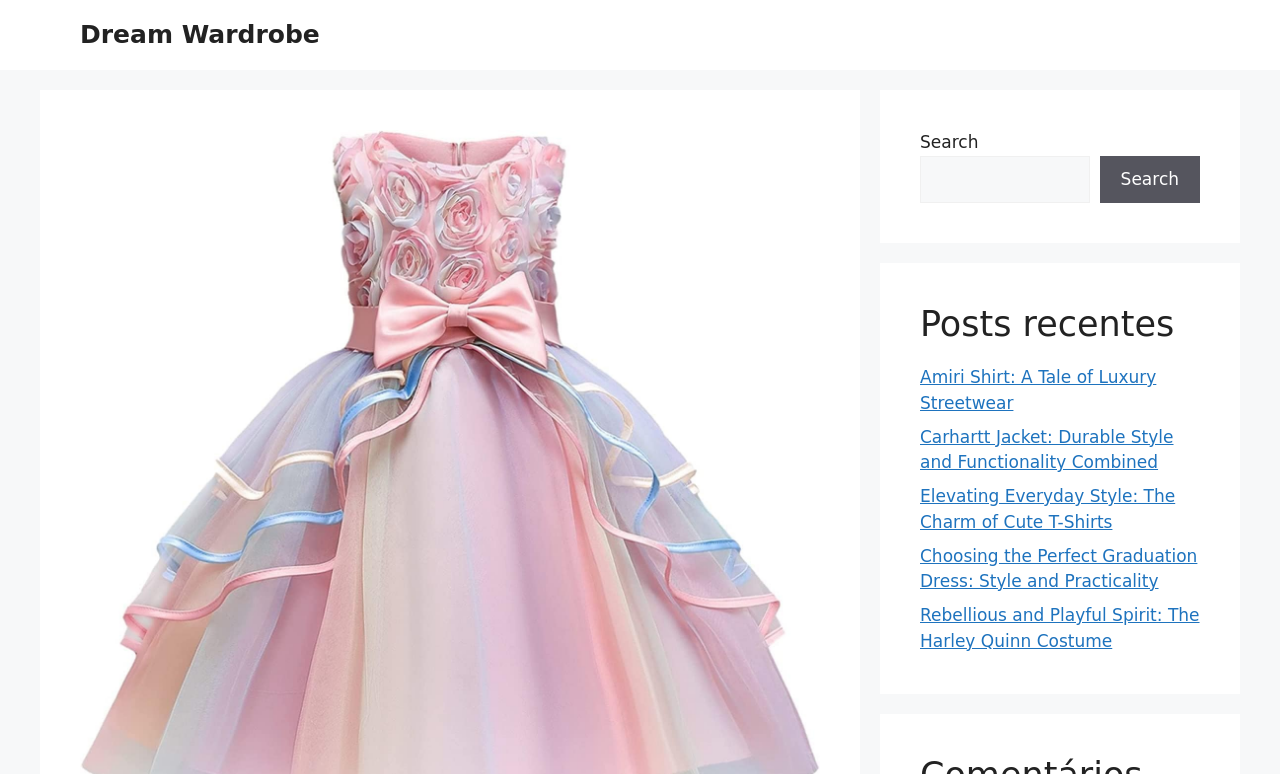Please identify the bounding box coordinates of the region to click in order to complete the task: "Open search". The coordinates must be four float numbers between 0 and 1, specified as [left, top, right, bottom].

None